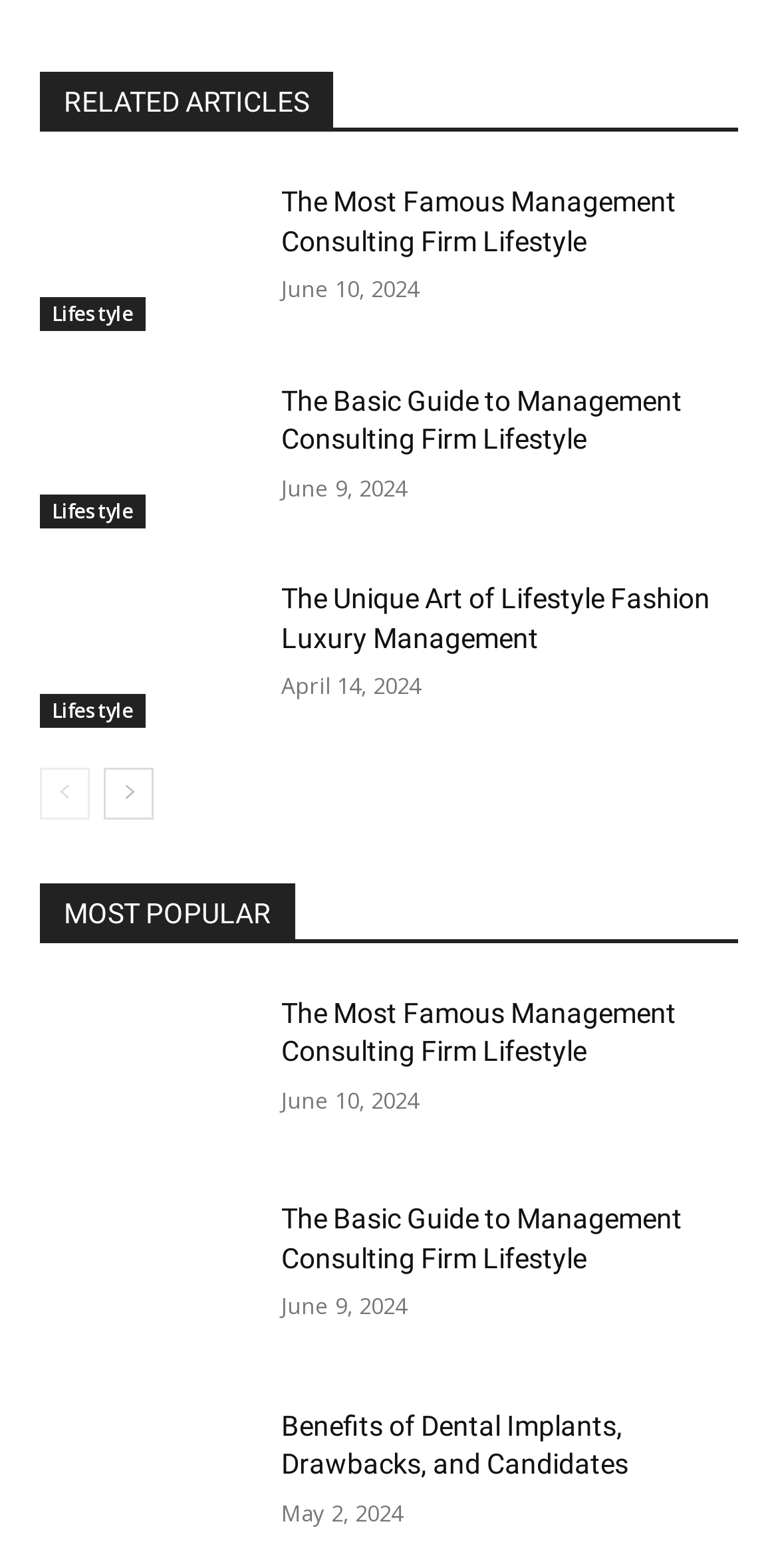Locate the bounding box coordinates of the region to be clicked to comply with the following instruction: "Click on 'next-page'". The coordinates must be four float numbers between 0 and 1, in the form [left, top, right, bottom].

[0.133, 0.489, 0.197, 0.522]